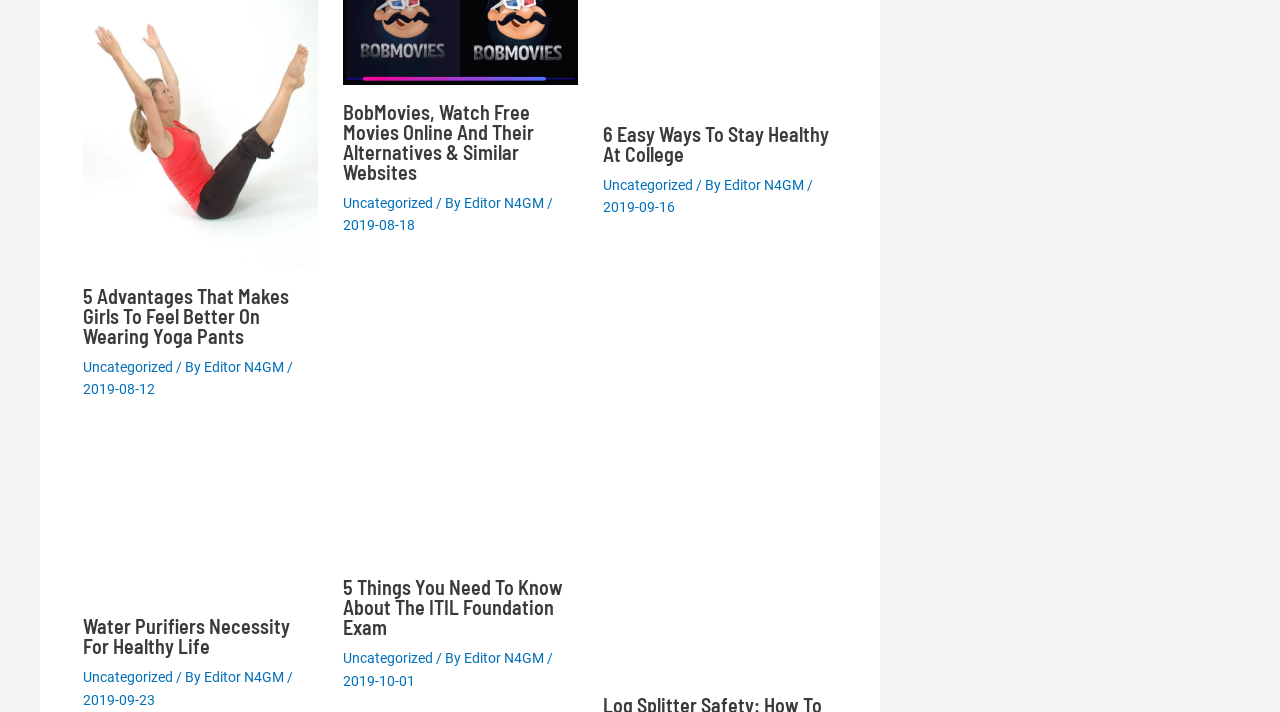Provide the bounding box coordinates of the UI element this sentence describes: "Uncategorized".

[0.064, 0.94, 0.135, 0.963]